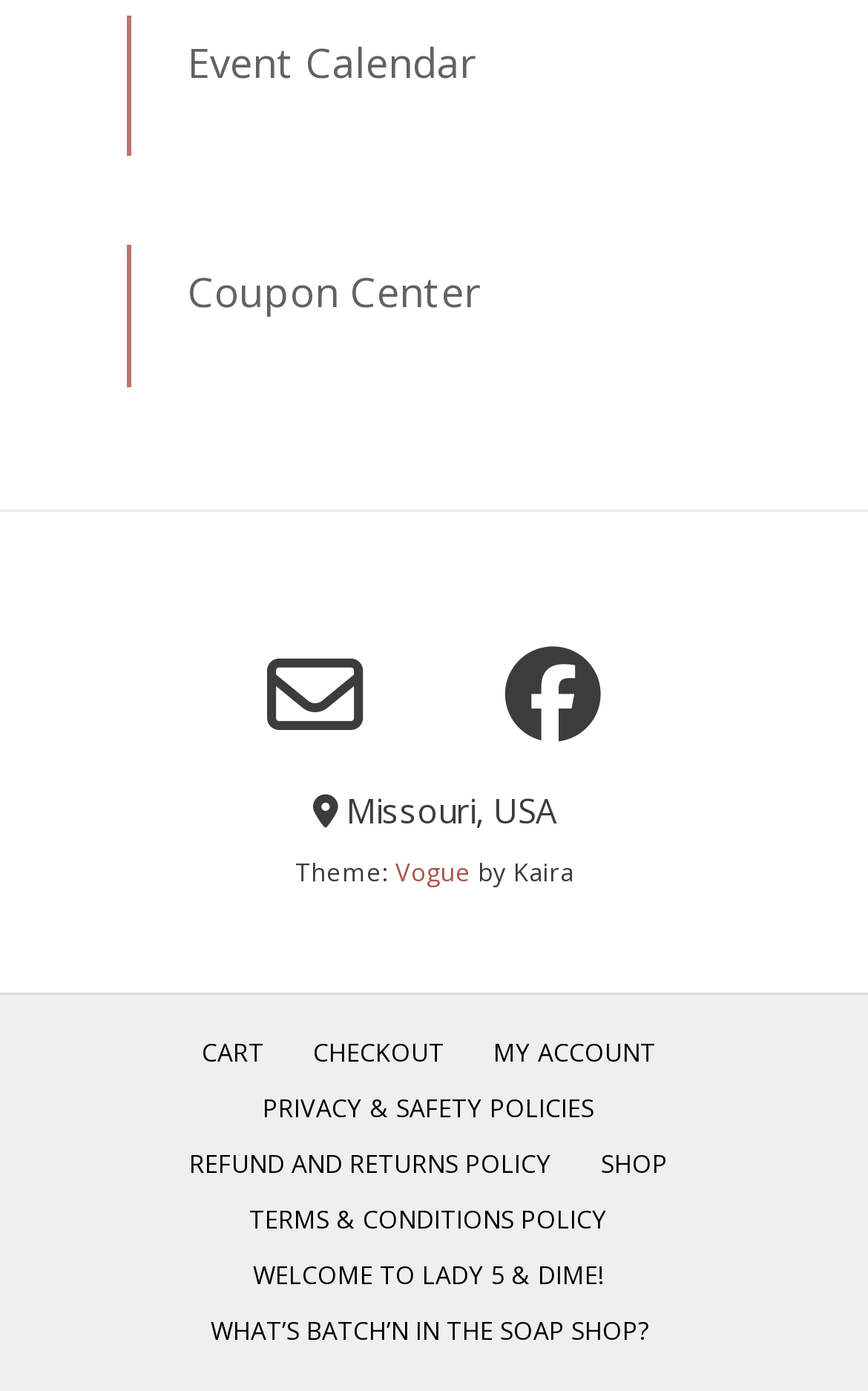Locate the bounding box coordinates of the element that needs to be clicked to carry out the instruction: "Visit Coupon Center". The coordinates should be given as four float numbers ranging from 0 to 1, i.e., [left, top, right, bottom].

[0.216, 0.191, 0.555, 0.23]